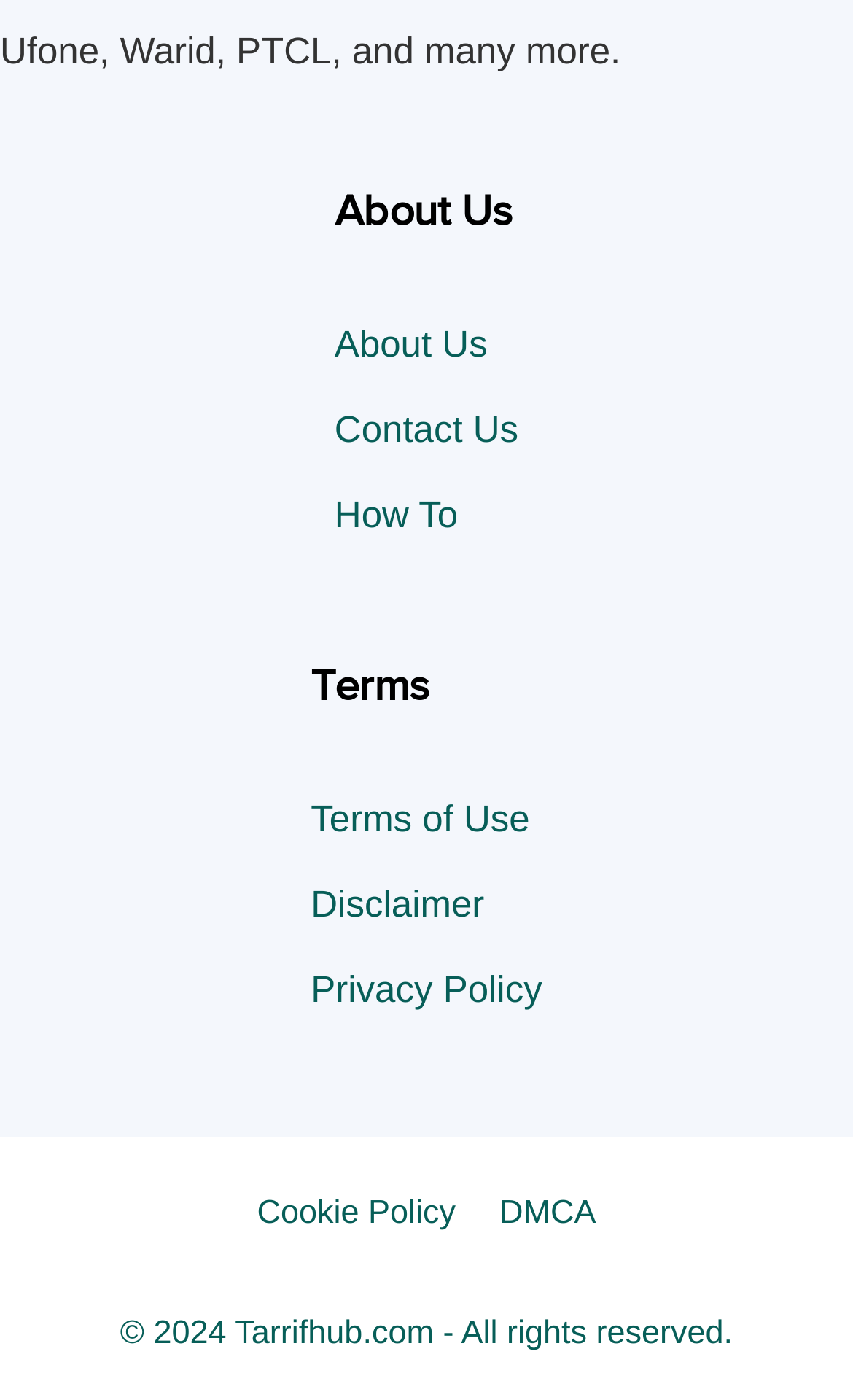Determine the bounding box coordinates for the area you should click to complete the following instruction: "learn How To".

[0.392, 0.353, 0.537, 0.383]